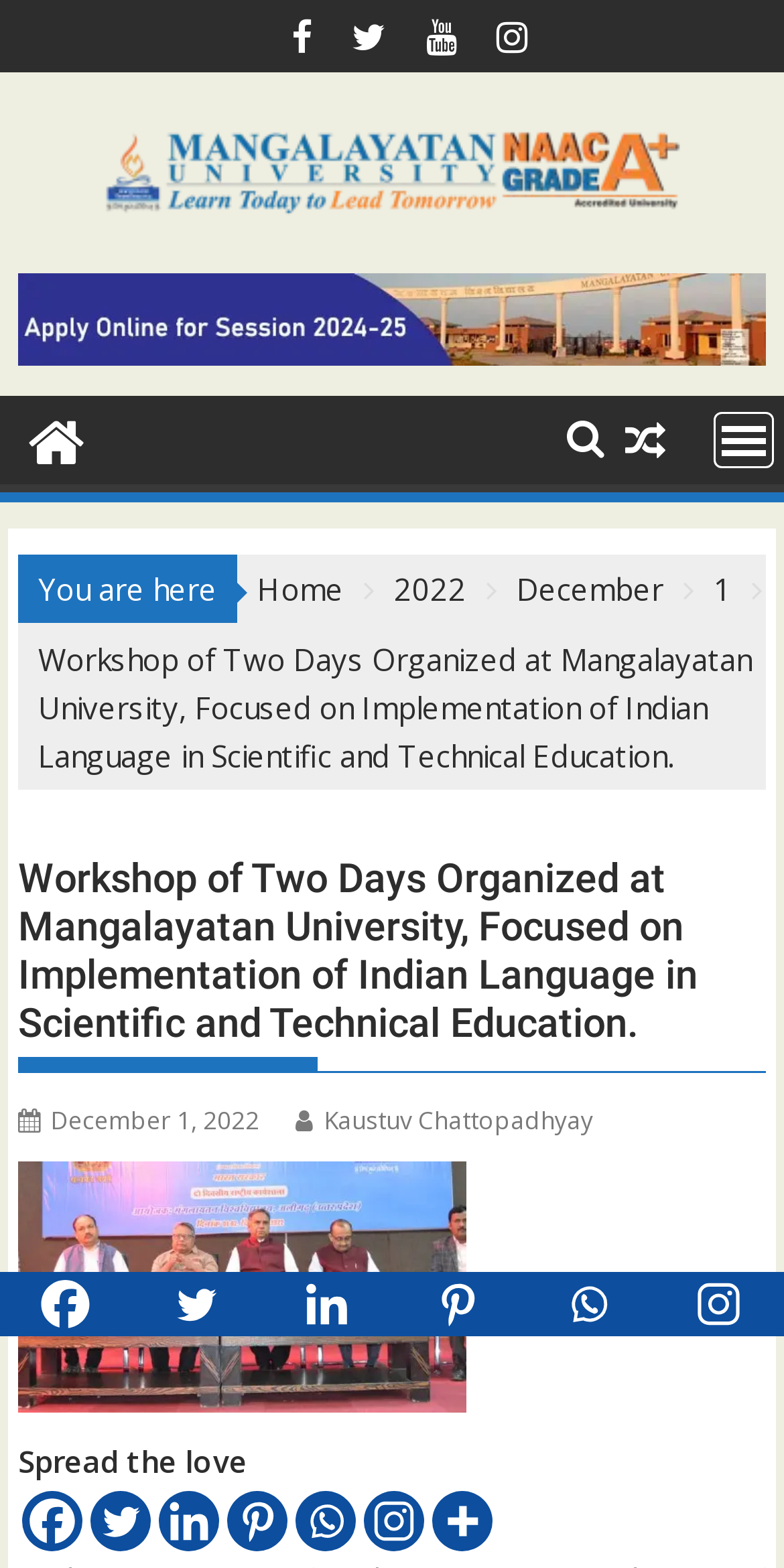How many images are there on the page?
Refer to the image and provide a detailed answer to the question.

I counted the number of images on the page by looking at the image elements. There is one image element located near the top of the page, one image element located inside a figure element, and one image element located inside a link element with text 'Instagram'. These are the only image elements on the page.